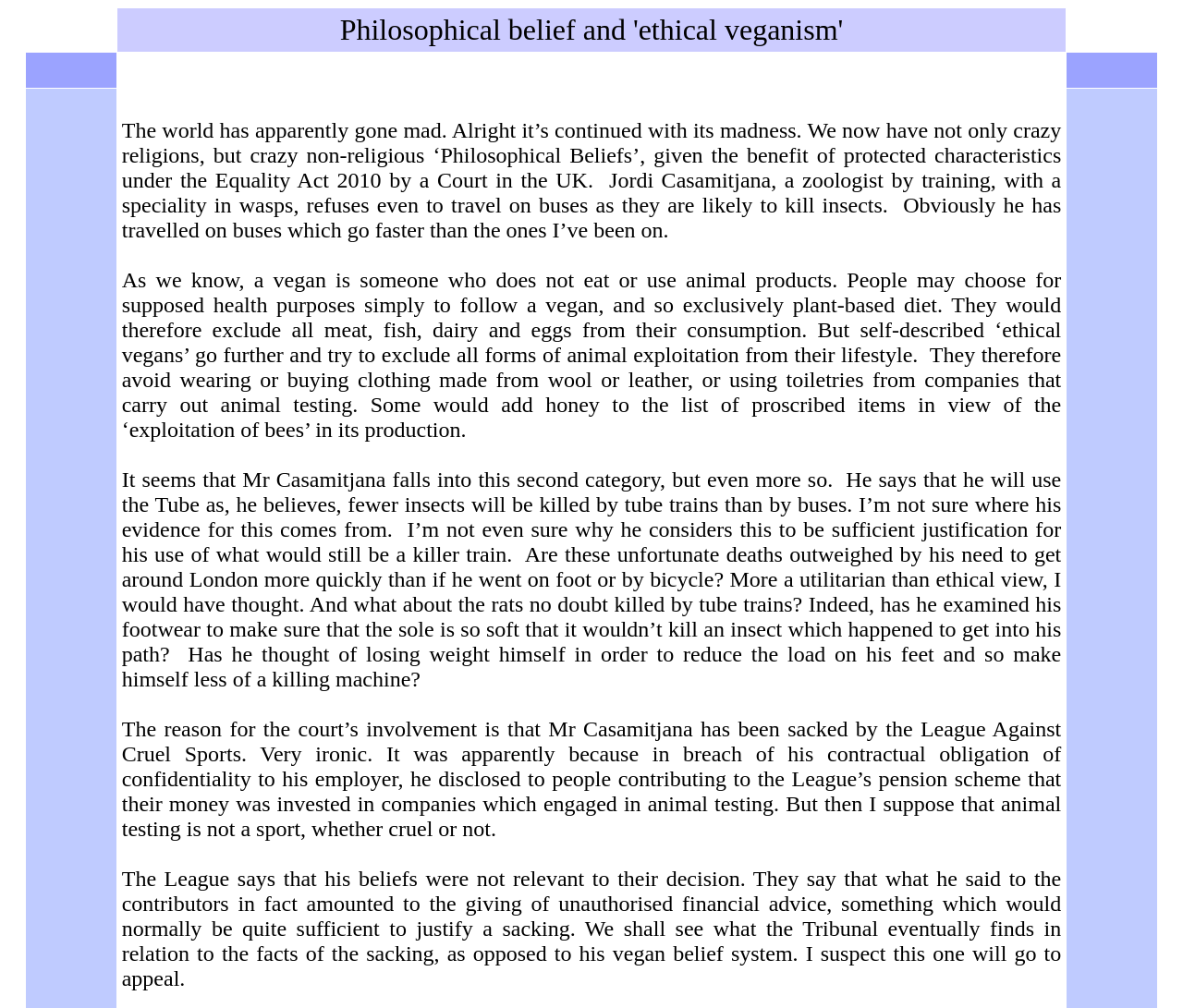Describe every aspect of the webpage in a detailed manner.

The webpage is about Paul Buckingham's philosophy and life in general, with a focus on ethical veganism. At the top, there is a row with three grid cells, where the second cell contains the text "Philosophical belief and 'ethical veganism'". Below this row, there is another row with three grid cells, each containing a small amount of whitespace.

The main content of the webpage is a series of four paragraphs of text, which discuss the concept of ethical veganism and its implications. The text is positioned in the middle of the page, spanning from the top-left to the bottom-right. The paragraphs are separated by small gaps, and the text is written in a formal and philosophical tone.

The first paragraph explains the concept of veganism and how some people choose to follow a plant-based diet for health reasons. It then introduces the idea of "ethical vegans" who try to exclude all forms of animal exploitation from their lifestyle.

The second paragraph discusses a specific individual, Mr. Casamitjana, who is an ethical vegan and has been sacked by the League Against Cruel Sports. The text questions Mr. Casamitjana's justification for using the Tube, citing the potential harm to insects and rats.

The third paragraph continues to discuss Mr. Casamitjana's situation, highlighting the irony of his sacking by the League Against Cruel Sports. It also mentions that Mr. Casamitjana disclosed information about the League's pension scheme investments in companies that engage in animal testing.

The fourth and final paragraph discusses the League's response to Mr. Casamitjana's actions, stating that his beliefs were not relevant to their decision to sack him. The text concludes by noting that the case will likely go to appeal.